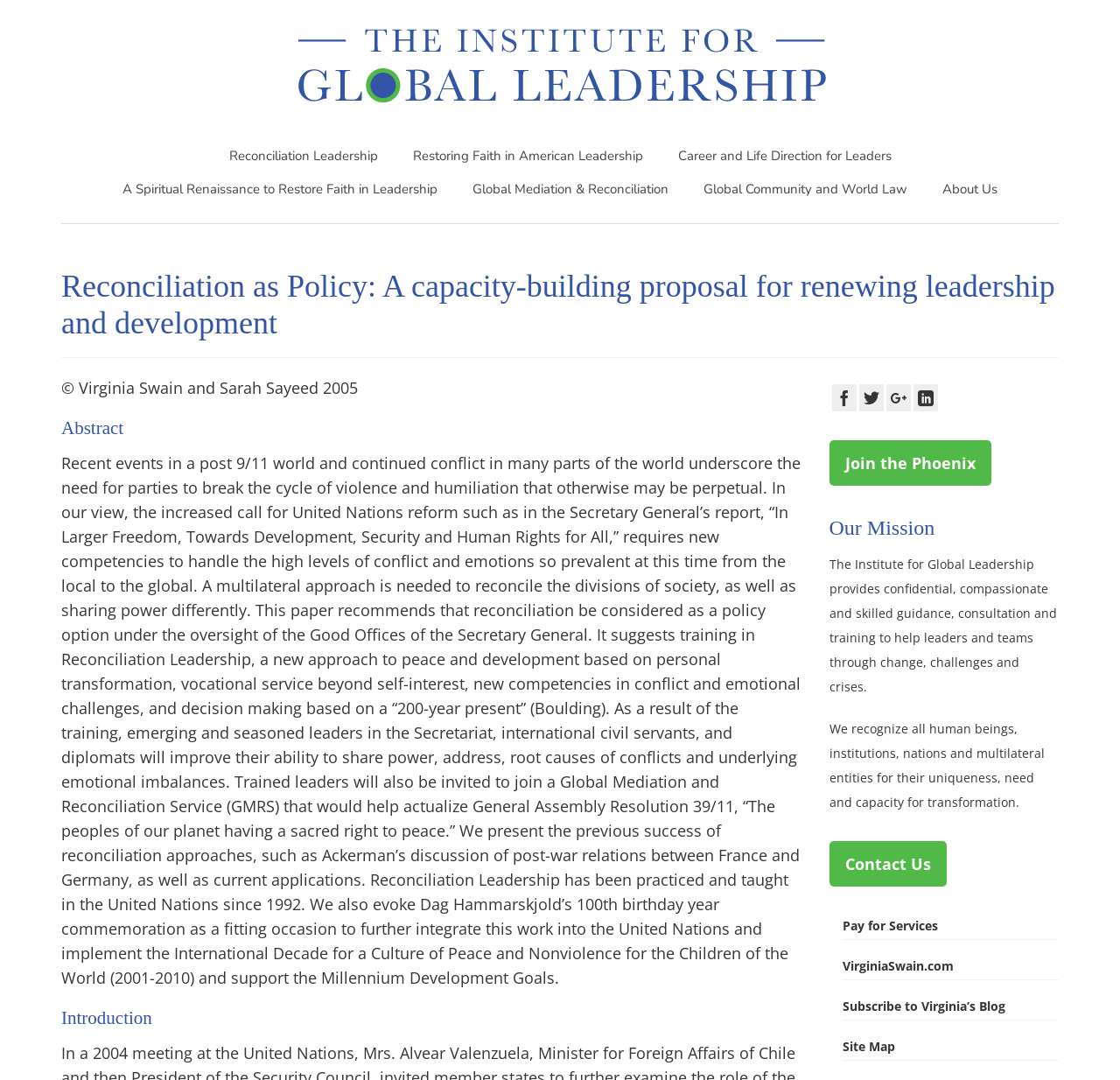Please specify the bounding box coordinates in the format (top-left x, top-left y, bottom-right x, bottom-right y), with all values as floating point numbers between 0 and 1. Identify the bounding box of the UI element described by: Subscribe to Virginia’s Blog

[0.752, 0.924, 0.897, 0.939]